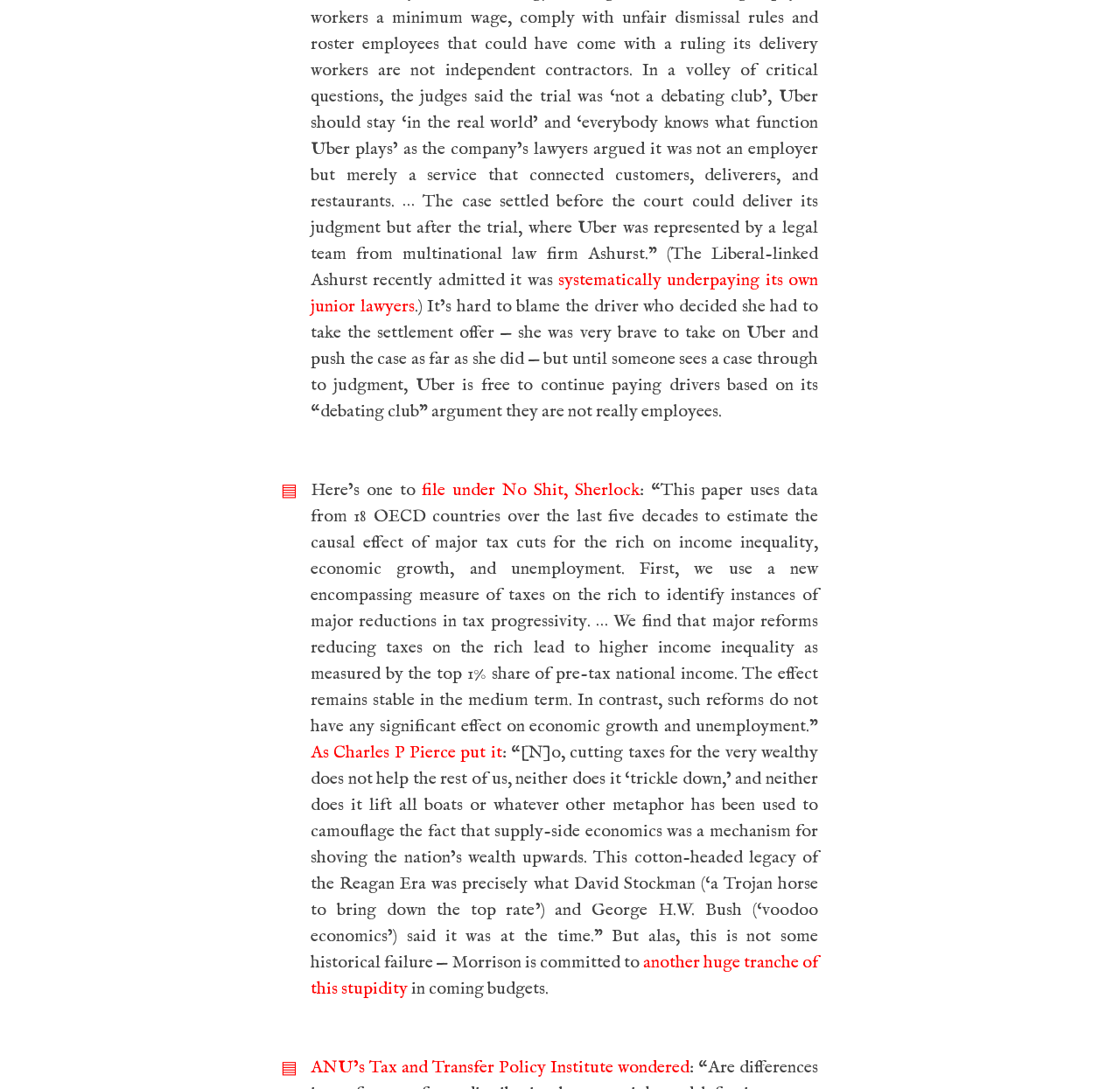What is the author's opinion on Morrison's commitment to tax cuts?
Based on the image content, provide your answer in one word or a short phrase.

Negative